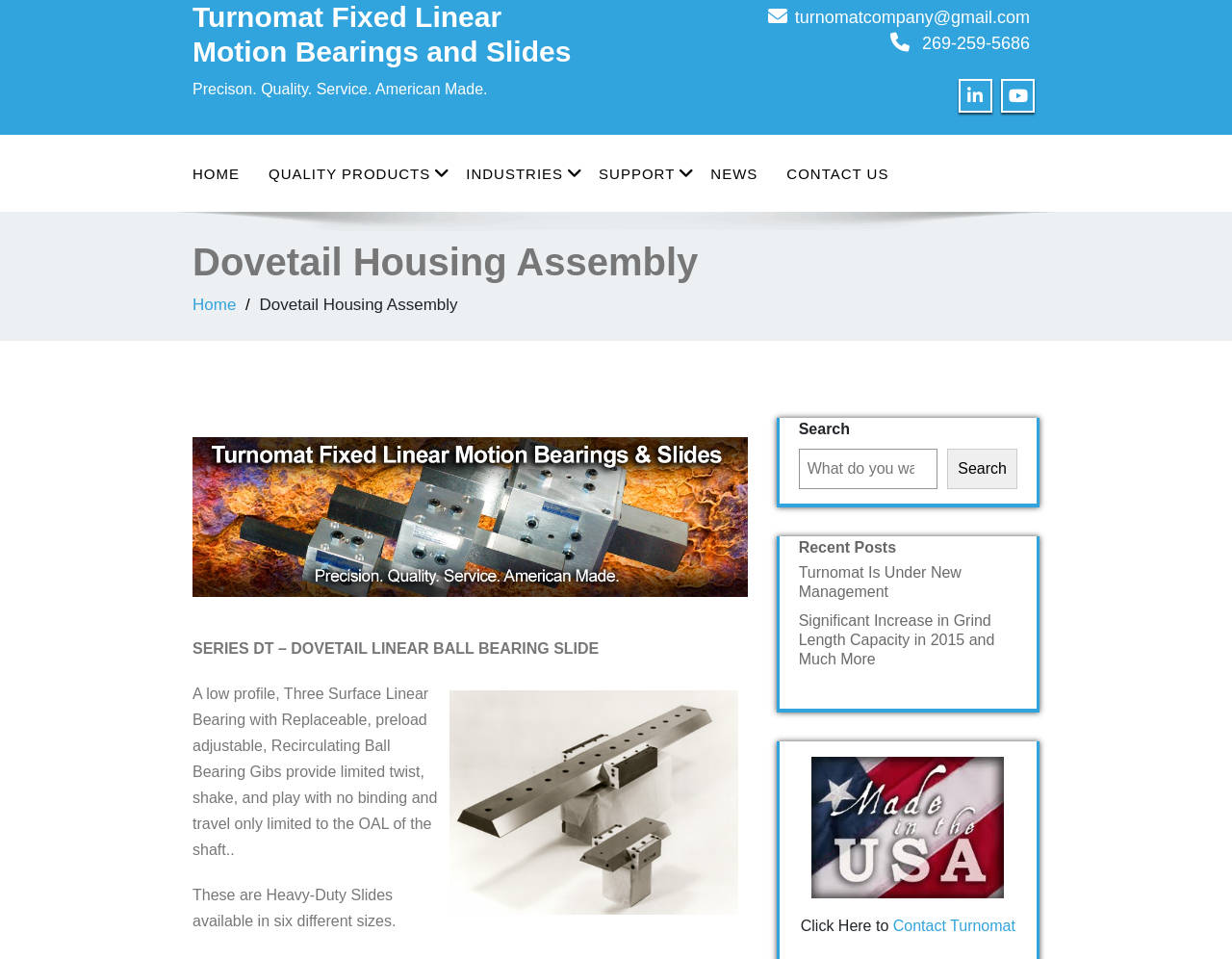Identify the bounding box coordinates for the element that needs to be clicked to fulfill this instruction: "Go to the HOME page". Provide the coordinates in the format of four float numbers between 0 and 1: [left, top, right, bottom].

[0.145, 0.161, 0.206, 0.203]